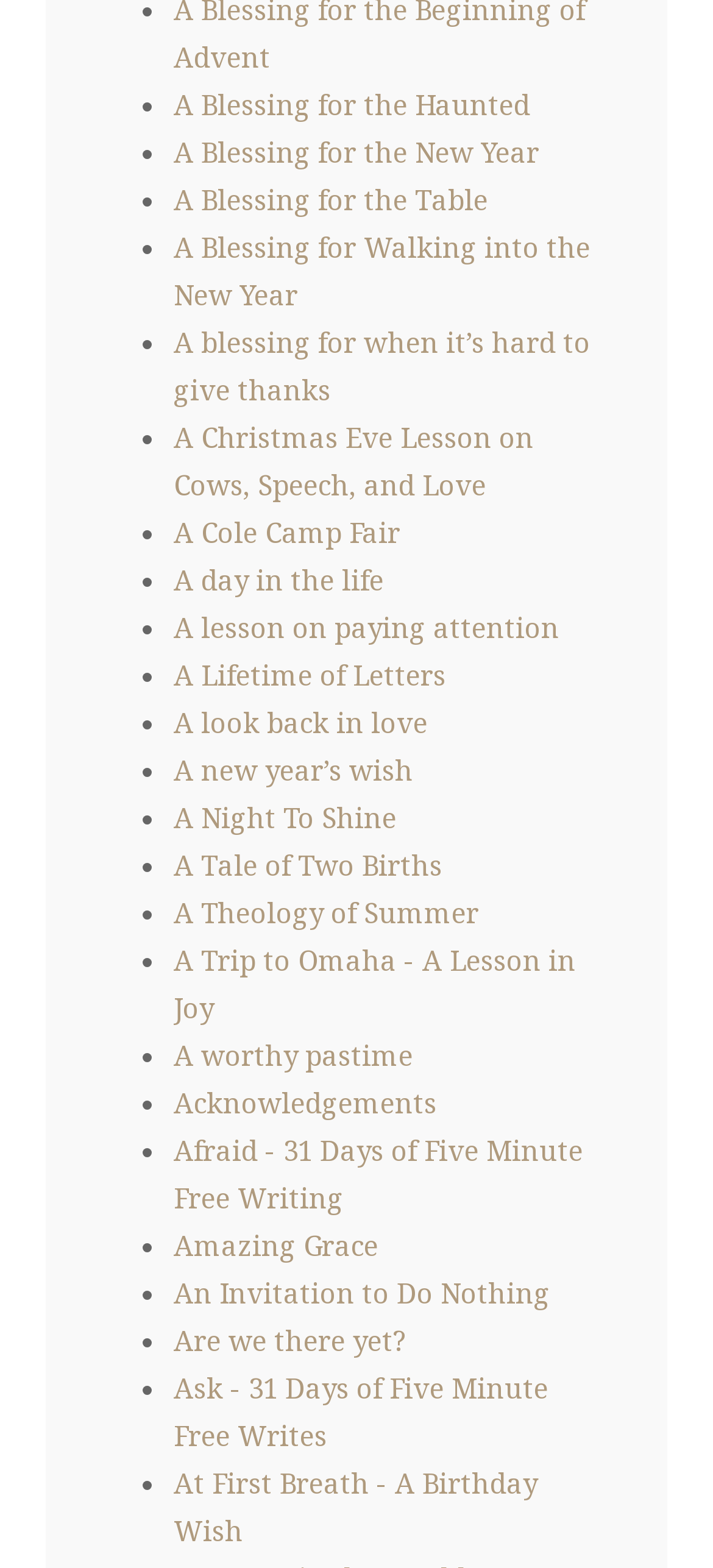Predict the bounding box coordinates for the UI element described as: "Rugby World Cup 2023". The coordinates should be four float numbers between 0 and 1, presented as [left, top, right, bottom].

None